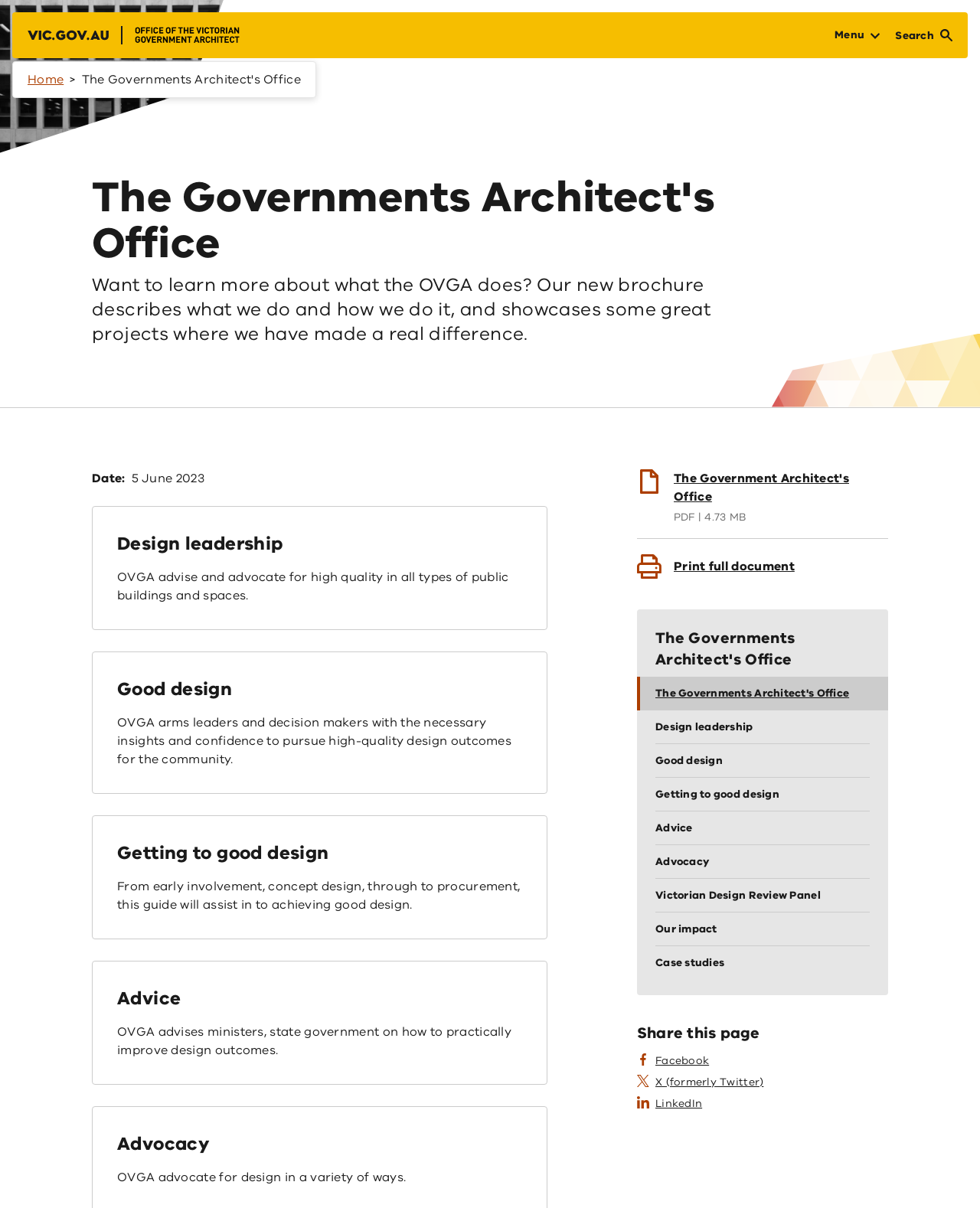Please identify the bounding box coordinates of the element on the webpage that should be clicked to follow this instruction: "Click the 'Contact' link". The bounding box coordinates should be given as four float numbers between 0 and 1, formatted as [left, top, right, bottom].

None